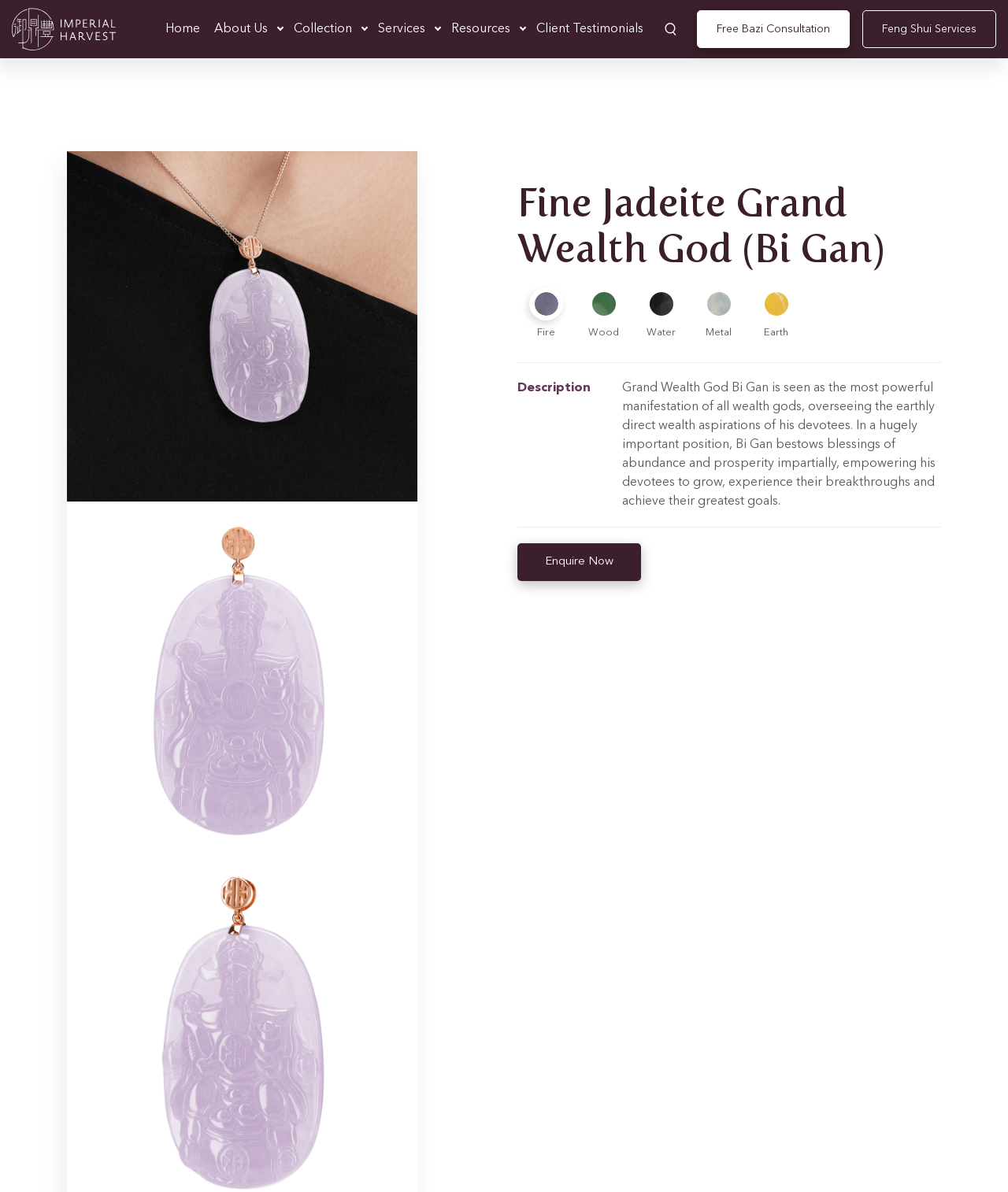Answer the question using only a single word or phrase: 
How many navigation links are in the top menu?

7